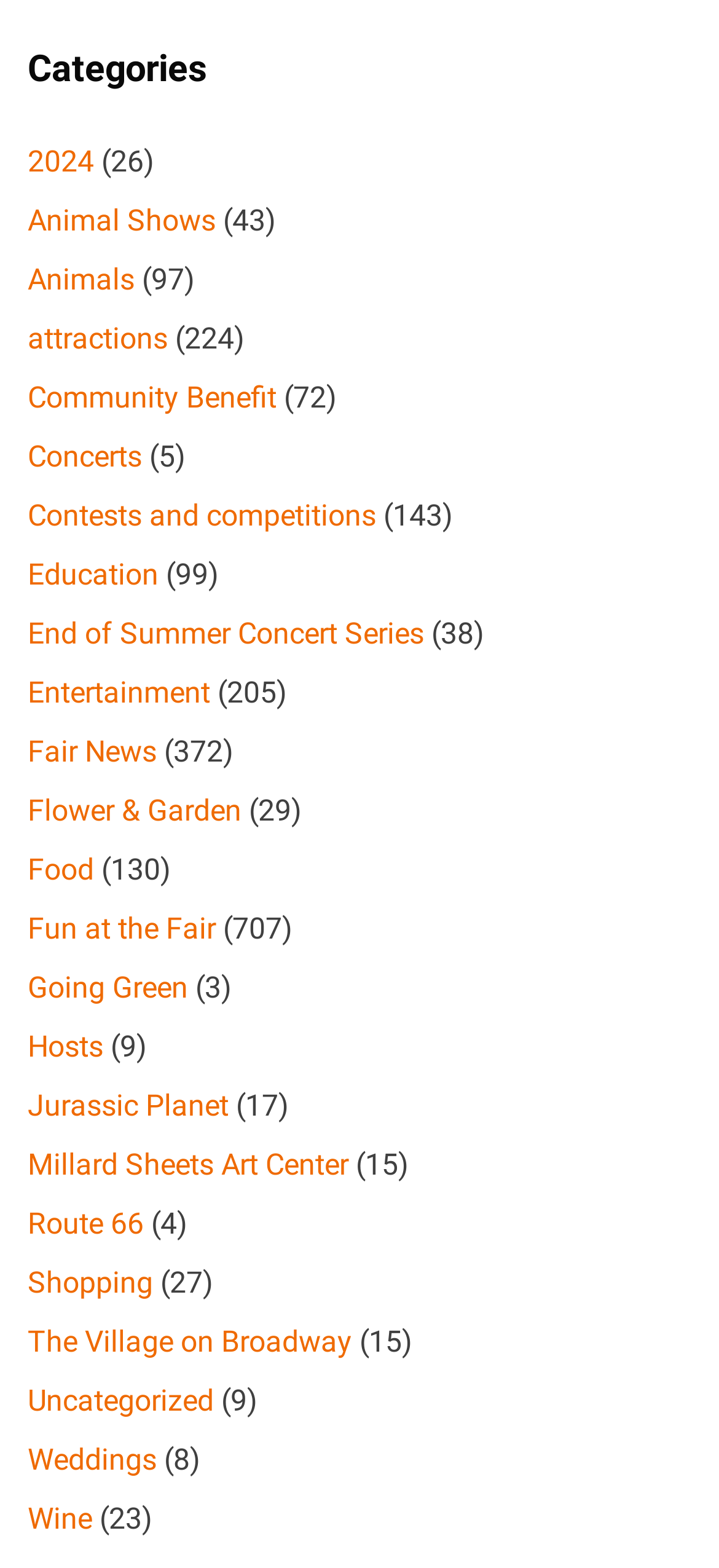Please locate the bounding box coordinates of the region I need to click to follow this instruction: "Visit the 'Wine' page".

[0.038, 0.958, 0.128, 0.98]